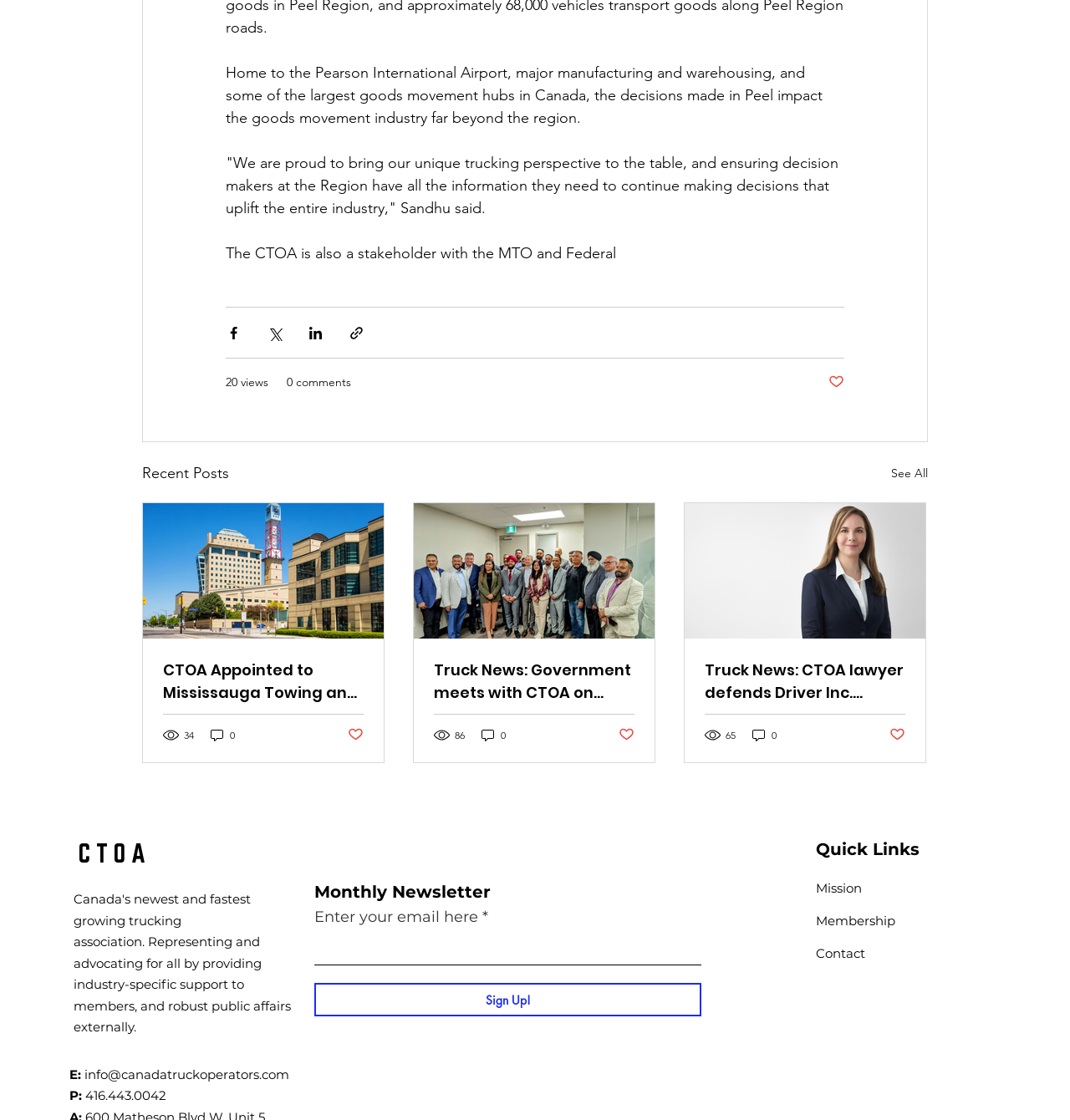Give the bounding box coordinates for the element described as: "0 comments".

[0.268, 0.334, 0.328, 0.35]